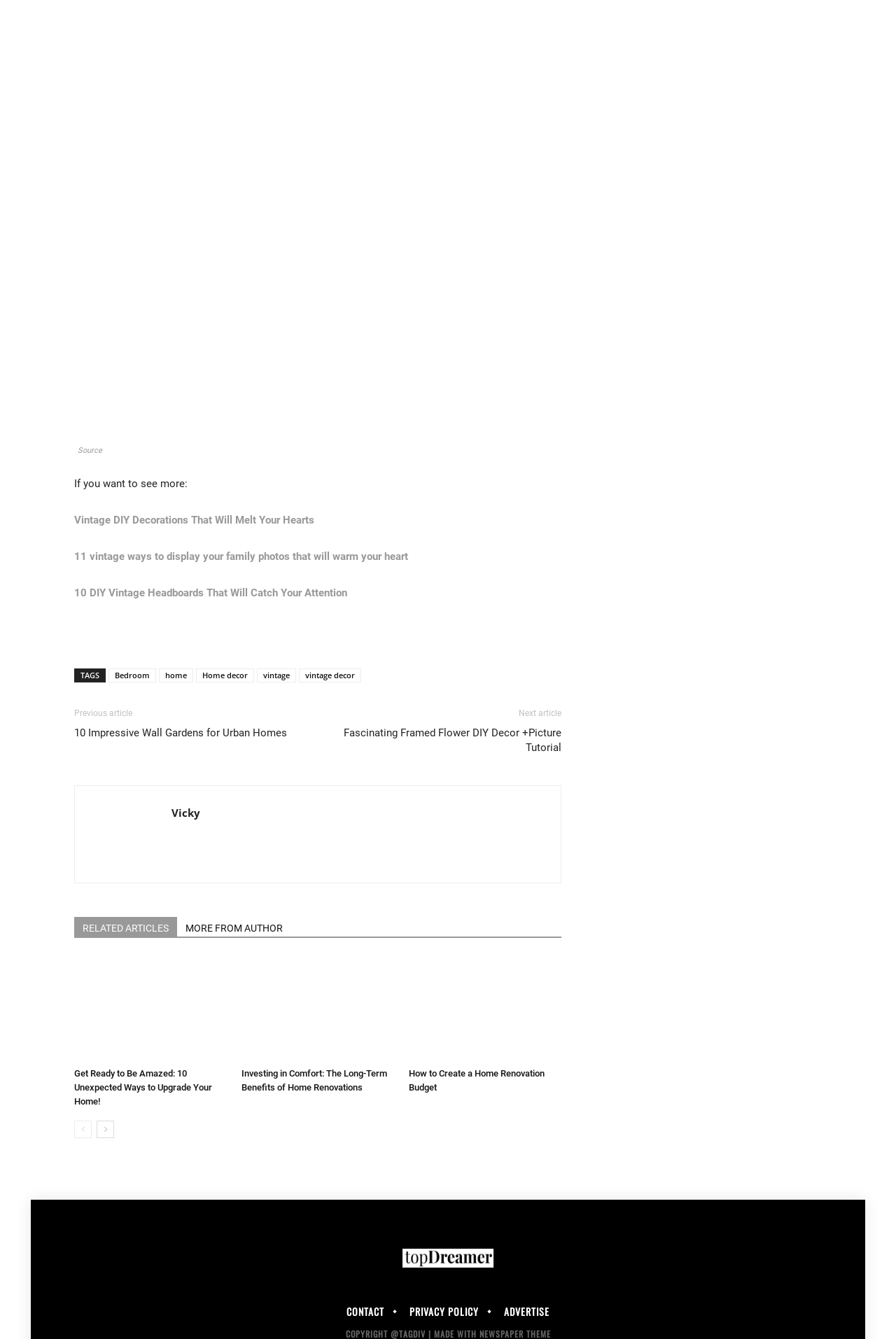Using the element description: "home", determine the bounding box coordinates for the specified UI element. The coordinates should be four float numbers between 0 and 1, [left, top, right, bottom].

[0.177, 0.499, 0.216, 0.509]